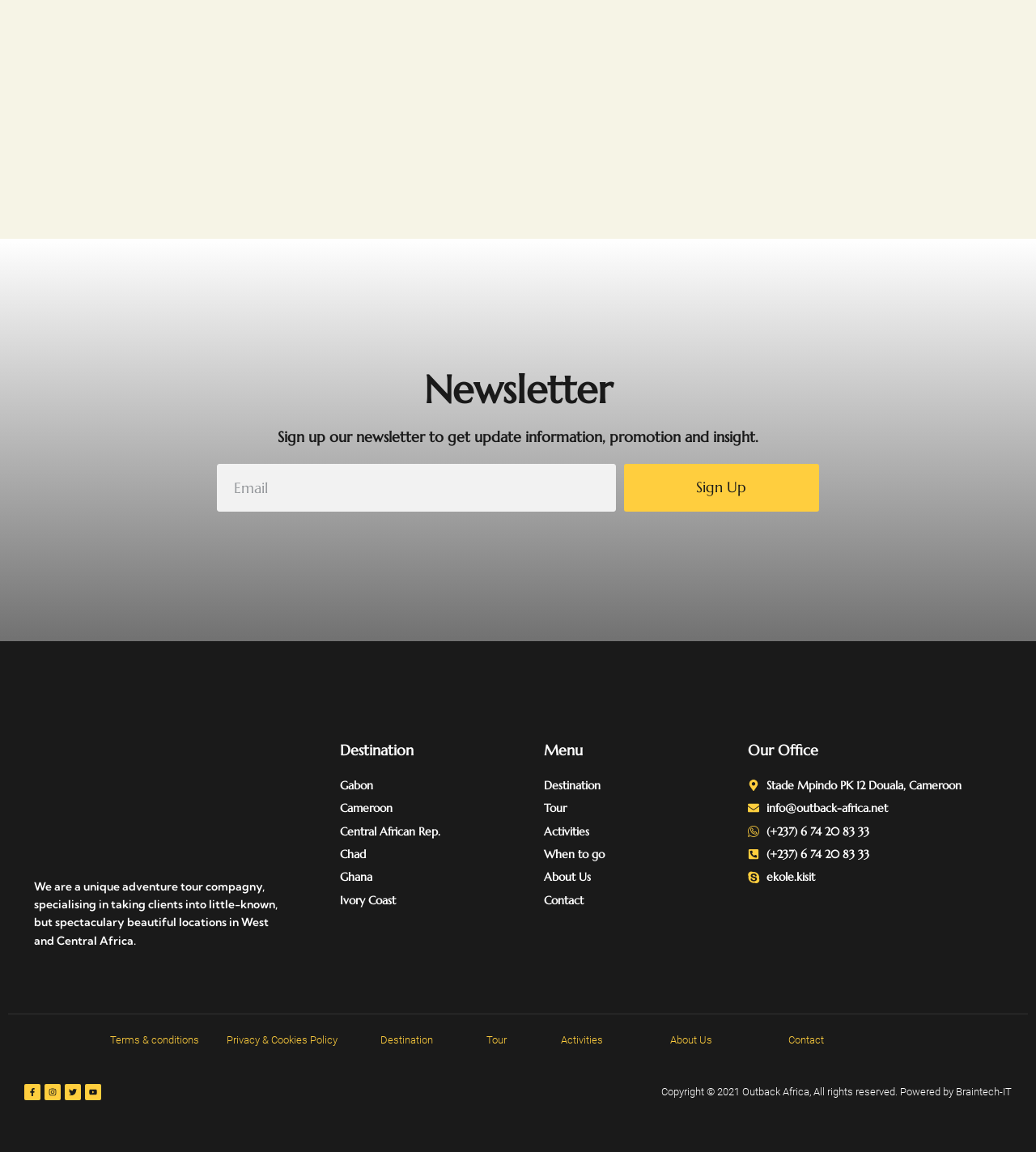Using the webpage screenshot, find the UI element described by Terms & conditions. Provide the bounding box coordinates in the format (top-left x, top-left y, bottom-right x, bottom-right y), ensuring all values are floating point numbers between 0 and 1.

[0.106, 0.897, 0.192, 0.908]